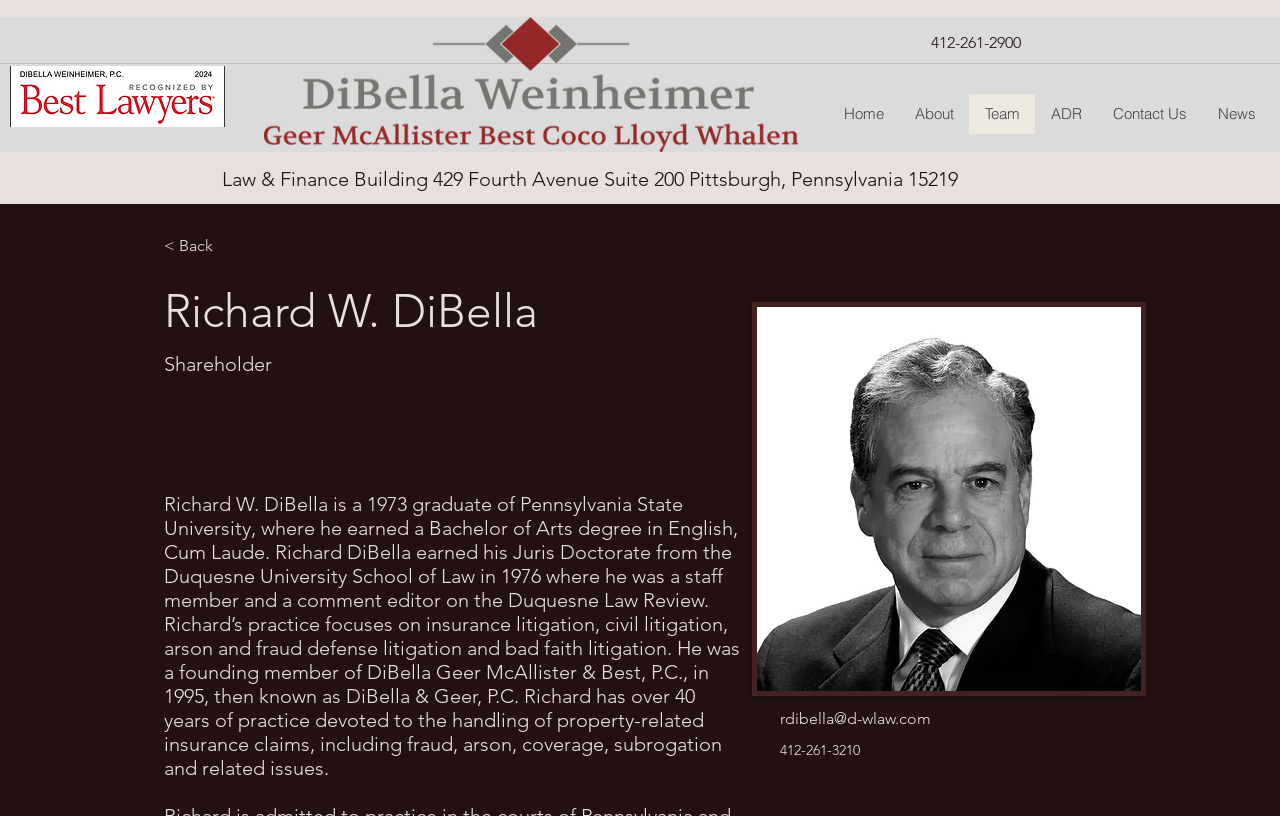Could you indicate the bounding box coordinates of the region to click in order to complete this instruction: "Send an email to rdibella@d-wlaw.com".

[0.609, 0.869, 0.727, 0.892]